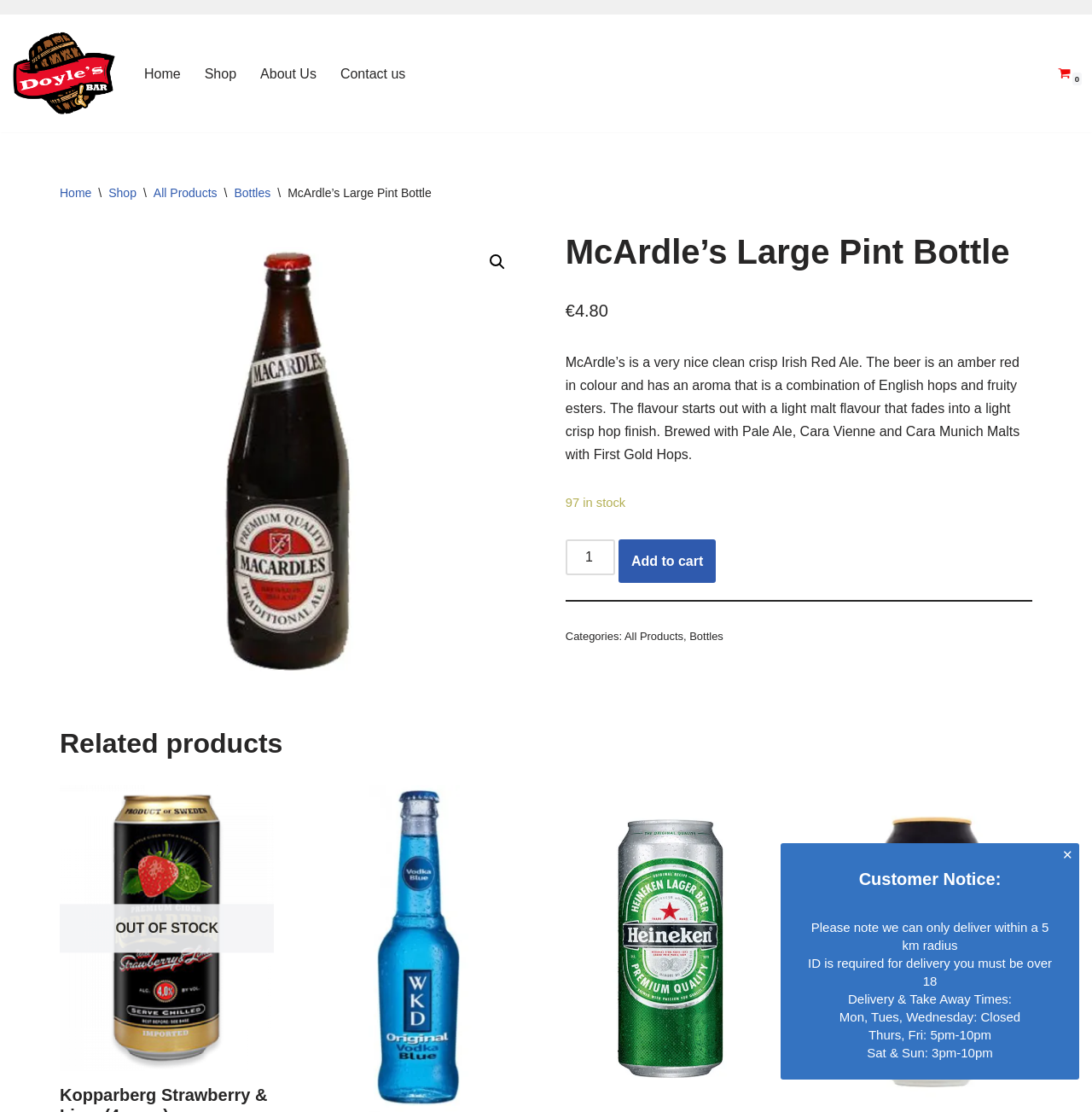Can you specify the bounding box coordinates of the area that needs to be clicked to fulfill the following instruction: "Click the 'Home' link"?

[0.132, 0.056, 0.165, 0.076]